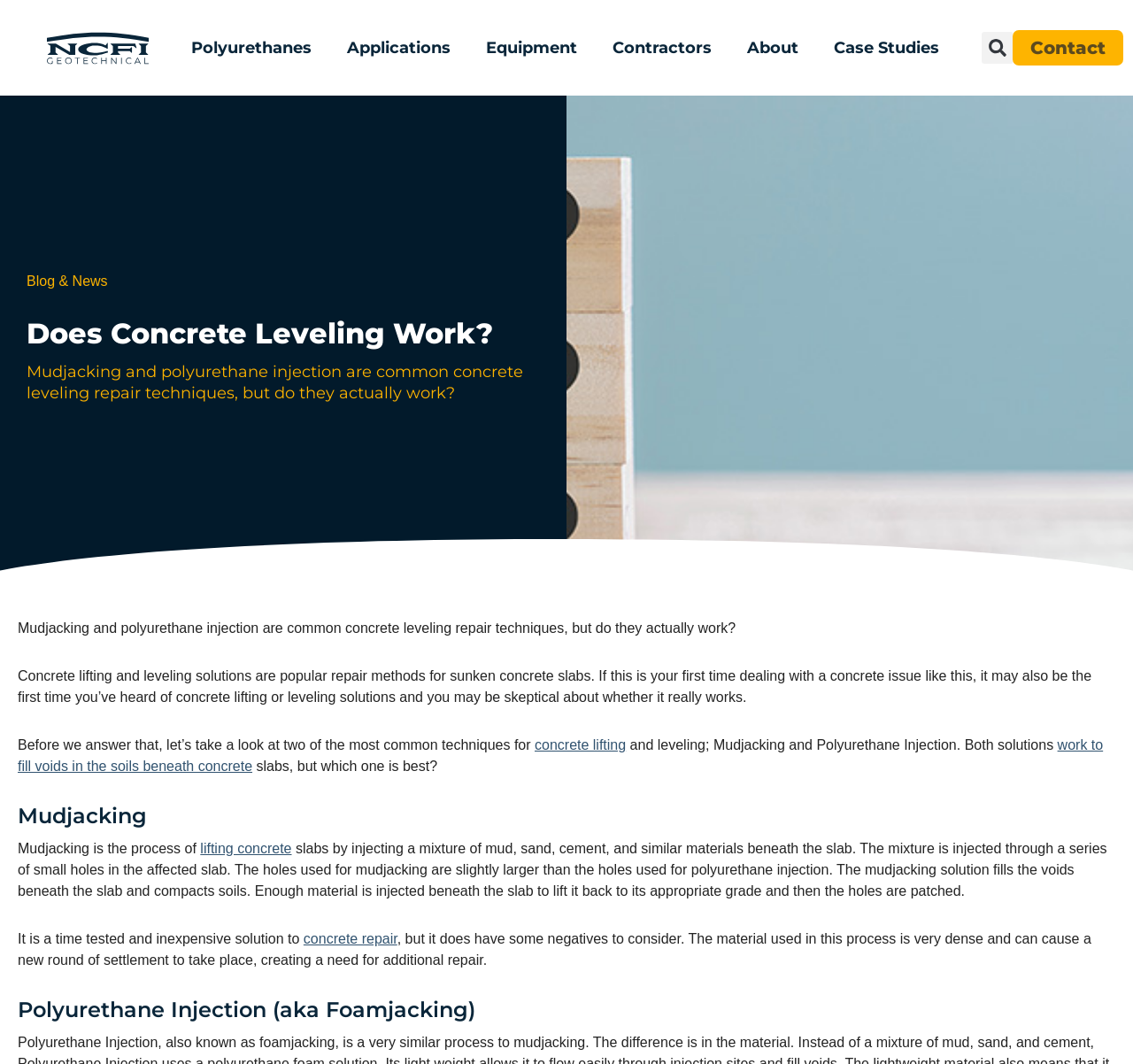Pinpoint the bounding box coordinates of the area that should be clicked to complete the following instruction: "Click on the 'About' link". The coordinates must be given as four float numbers between 0 and 1, i.e., [left, top, right, bottom].

[0.648, 0.021, 0.716, 0.069]